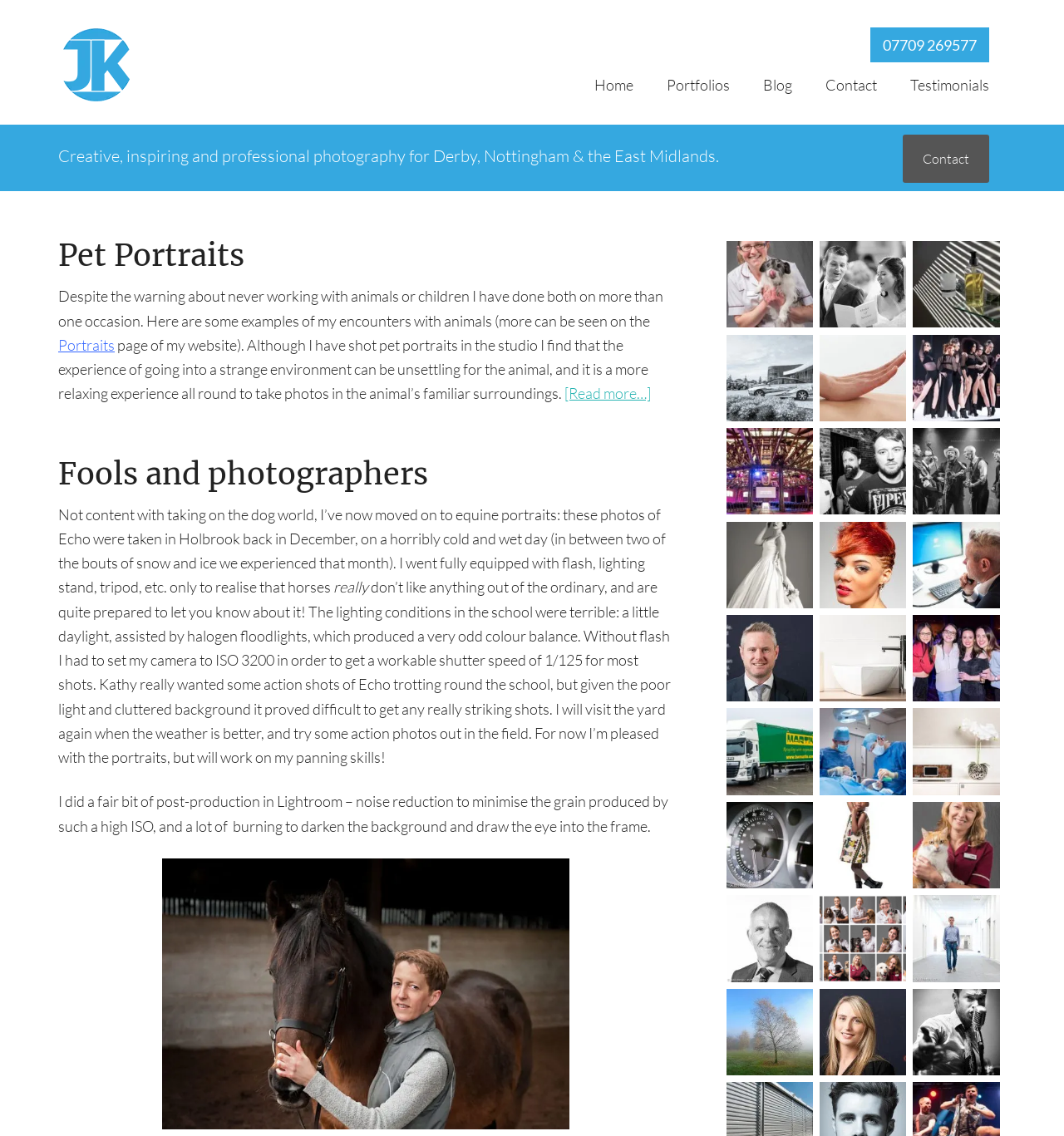Where is the photographer based?
Utilize the image to construct a detailed and well-explained answer.

The photographer is based in Derby, Nottingham, and the East Midlands, as mentioned in the static text 'Creative, inspiring and professional photography for Derby, Nottingham & the East Midlands'.